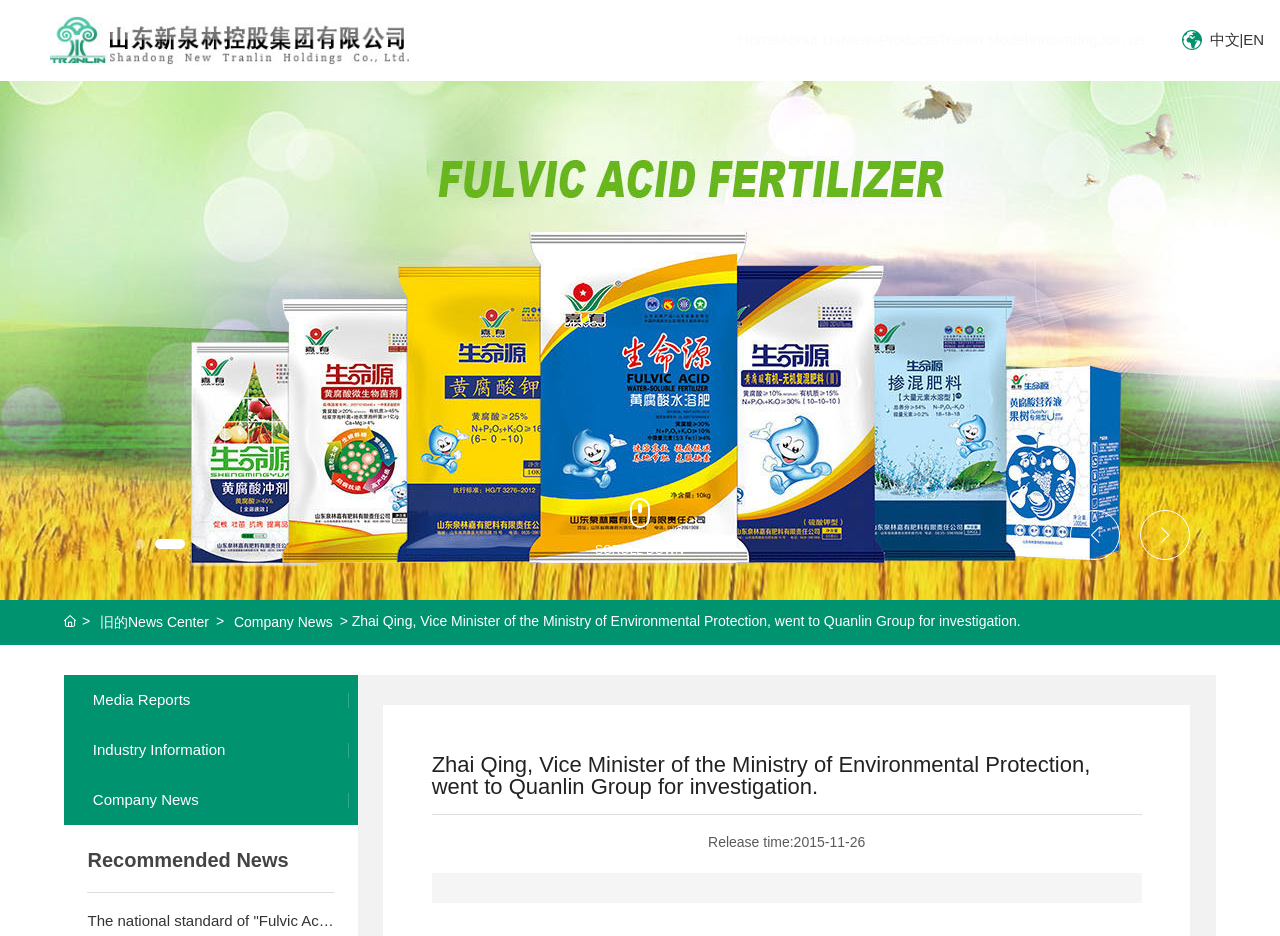Can you specify the bounding box coordinates of the area that needs to be clicked to fulfill the following instruction: "Go to the next slide"?

[0.891, 0.545, 0.93, 0.598]